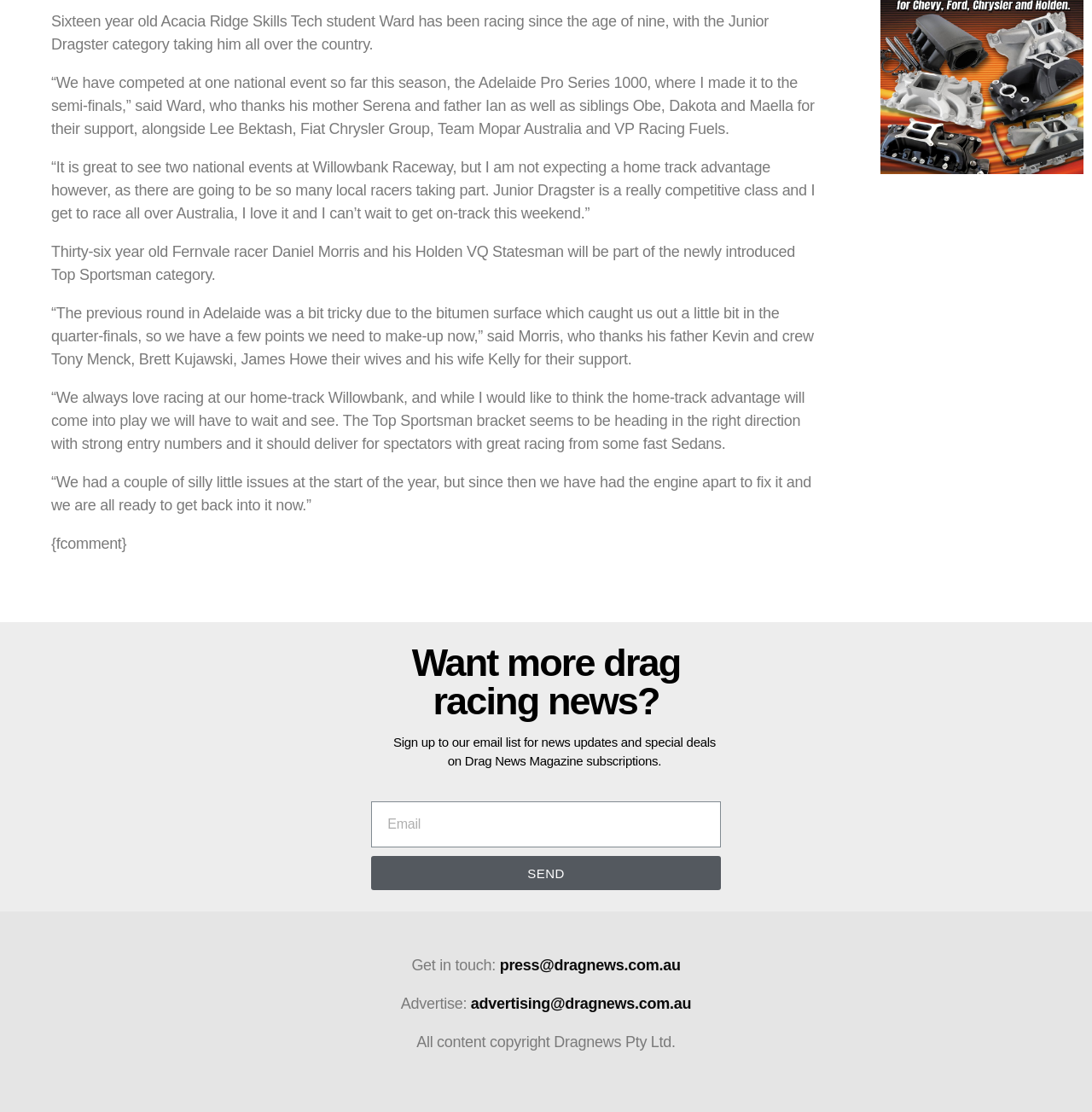Provide the bounding box coordinates, formatted as (top-left x, top-left y, bottom-right x, bottom-right y), with all values being floating point numbers between 0 and 1. Identify the bounding box of the UI element that matches the description: name="form_fields[email]" placeholder="Email"

[0.34, 0.721, 0.66, 0.762]